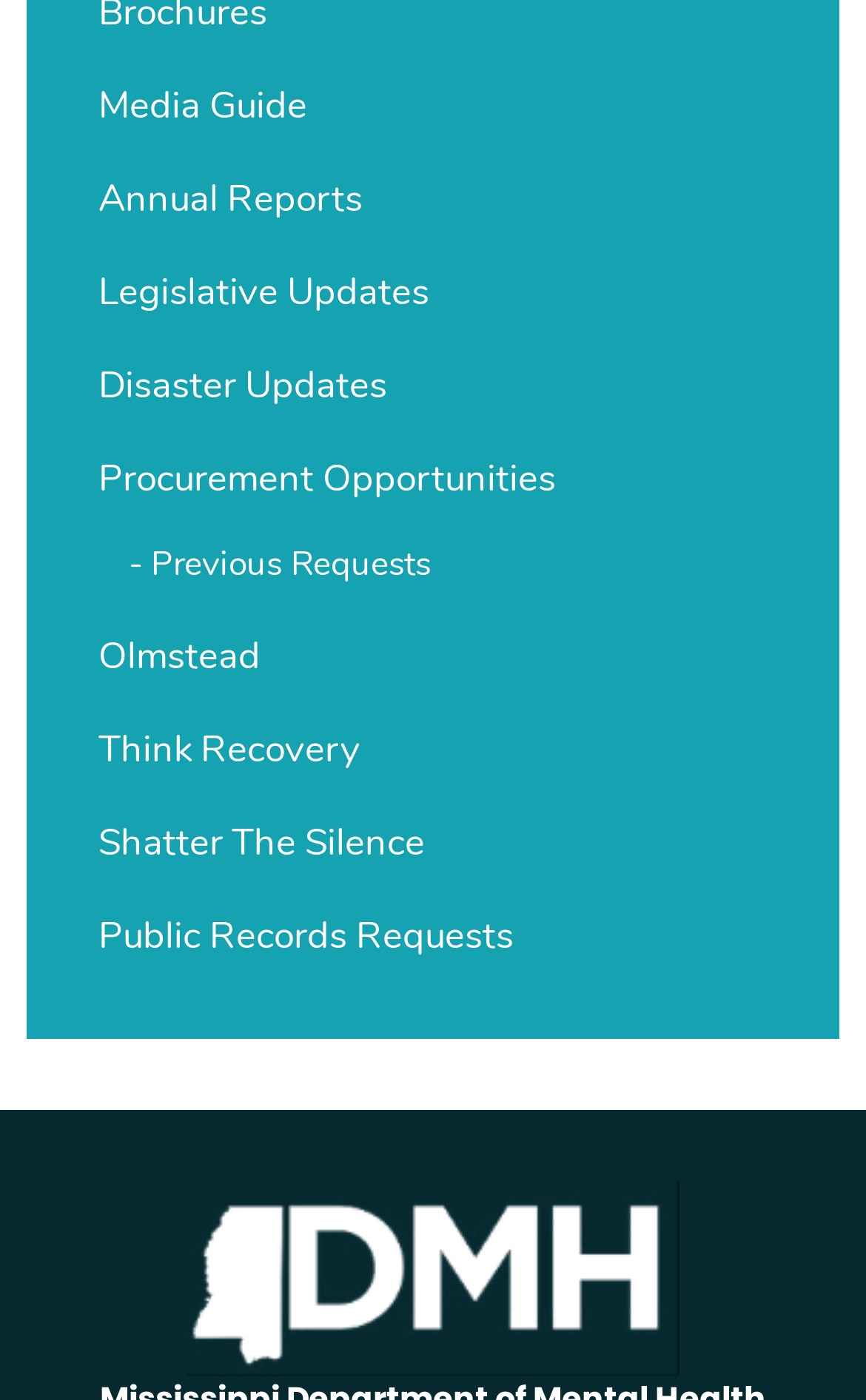Determine the bounding box coordinates of the clickable element necessary to fulfill the instruction: "Explore Procurement Opportunities". Provide the coordinates as four float numbers within the 0 to 1 range, i.e., [left, top, right, bottom].

[0.092, 0.311, 0.908, 0.377]